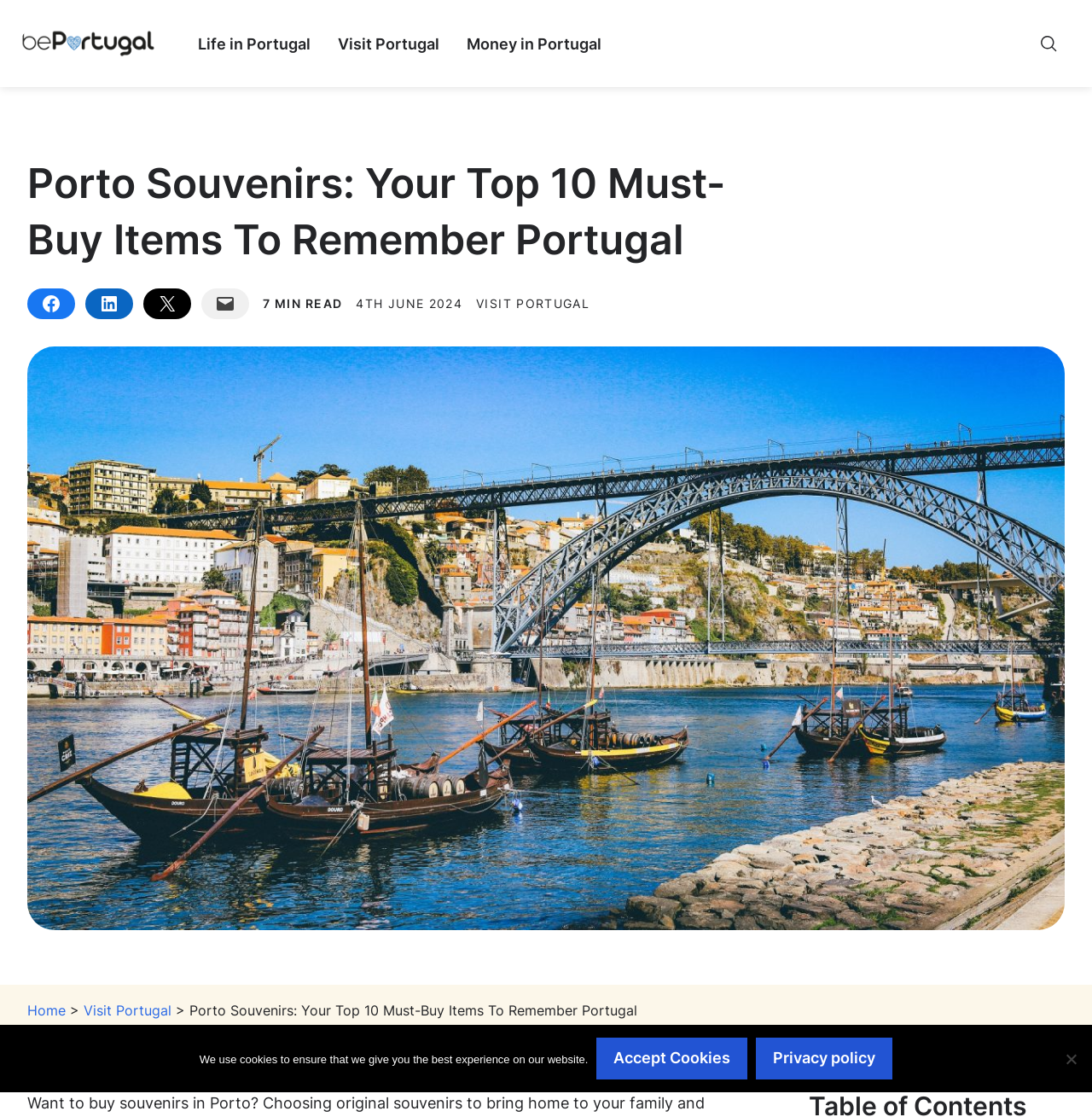Locate the primary headline on the webpage and provide its text.

Porto Souvenirs: Your Top 10 Must-Buy Items To Remember Portugal